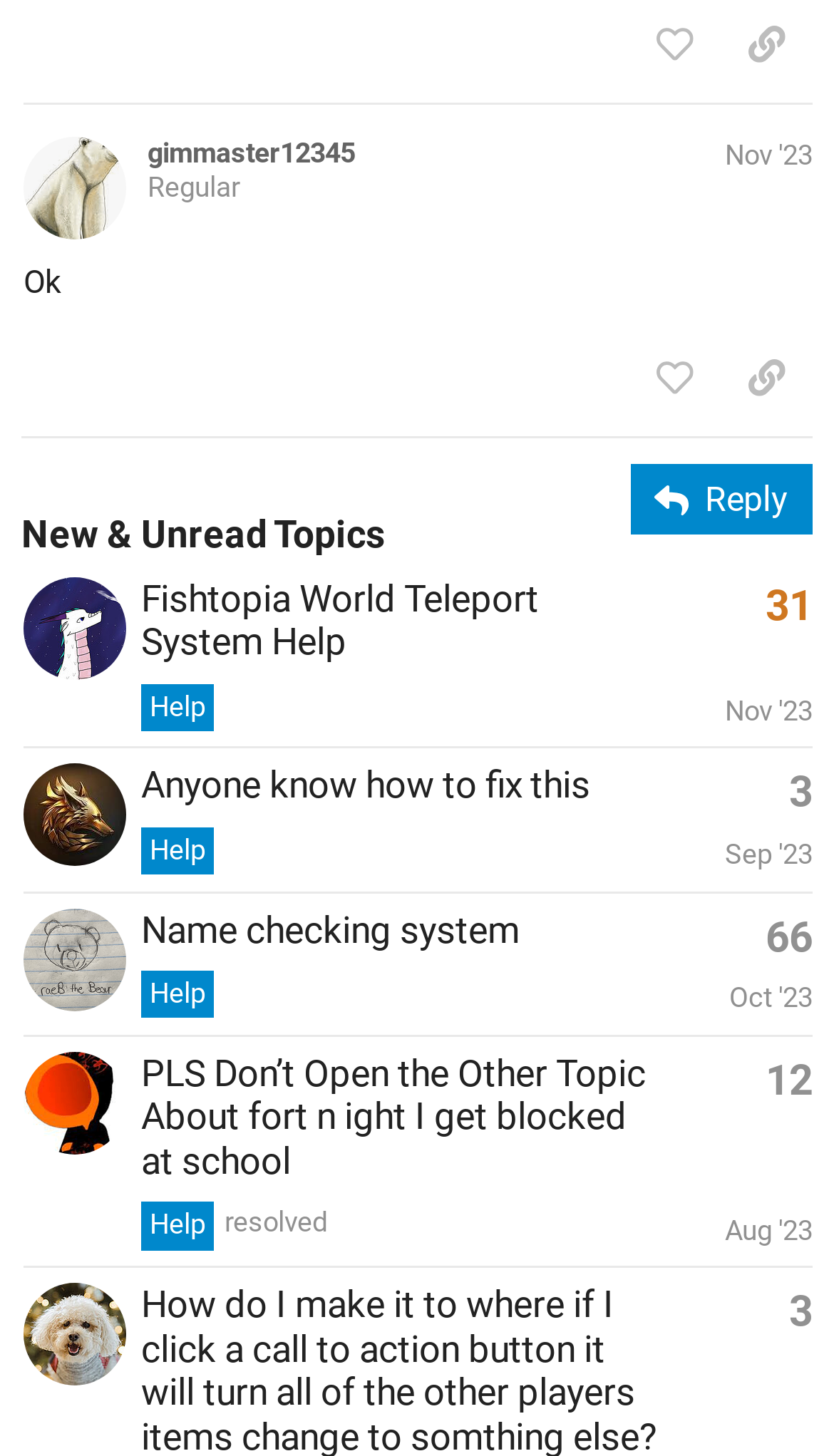Determine the bounding box coordinates of the element's region needed to click to follow the instruction: "Share a link to this post". Provide these coordinates as four float numbers between 0 and 1, formatted as [left, top, right, bottom].

[0.864, 0.003, 0.974, 0.059]